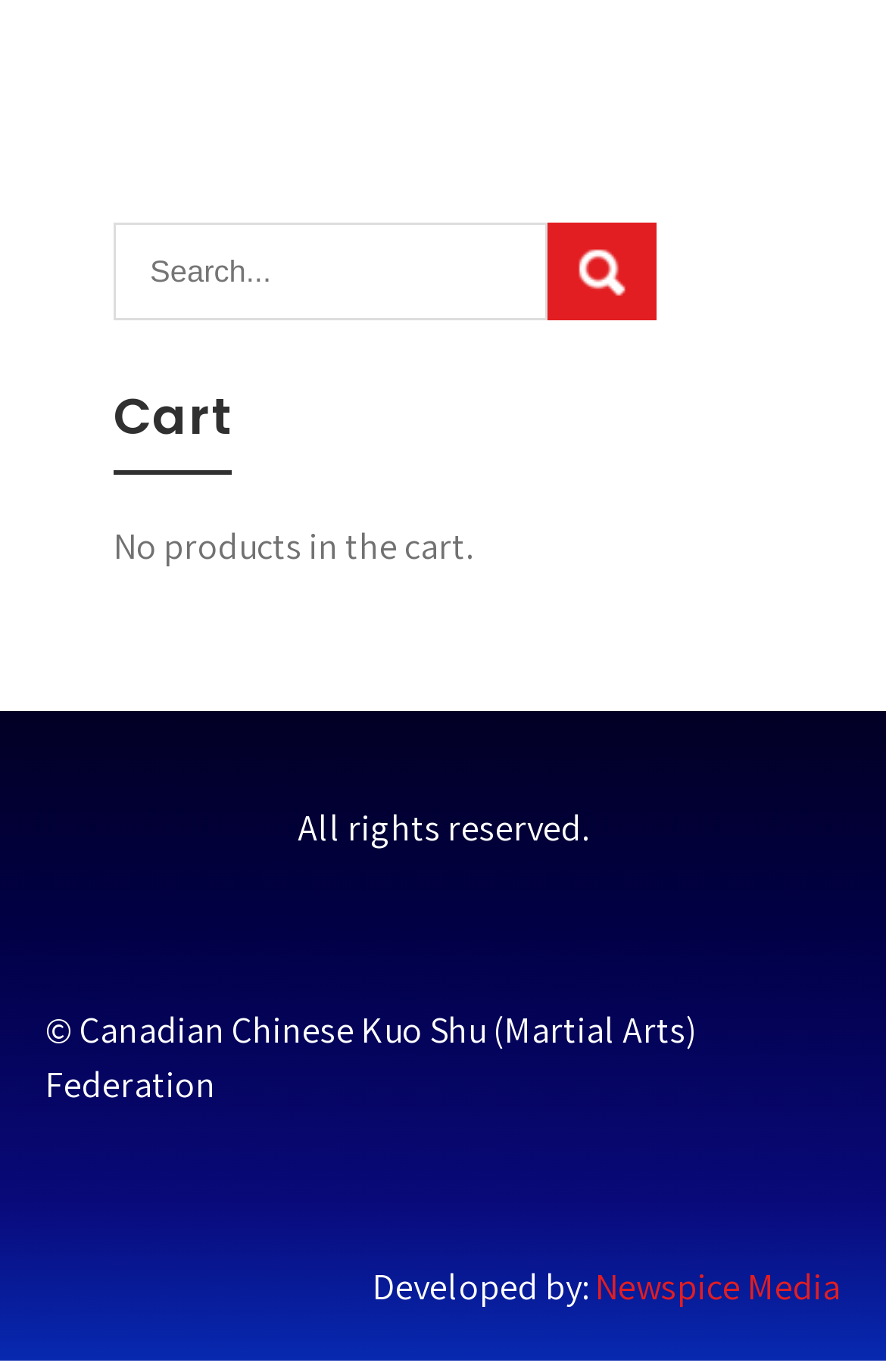What is the position of the search box relative to the cart heading?
Please provide a detailed answer to the question.

By comparing the y1 and y2 coordinates of the search box and the cart heading, we can determine that the search box is located above the cart heading on the webpage.